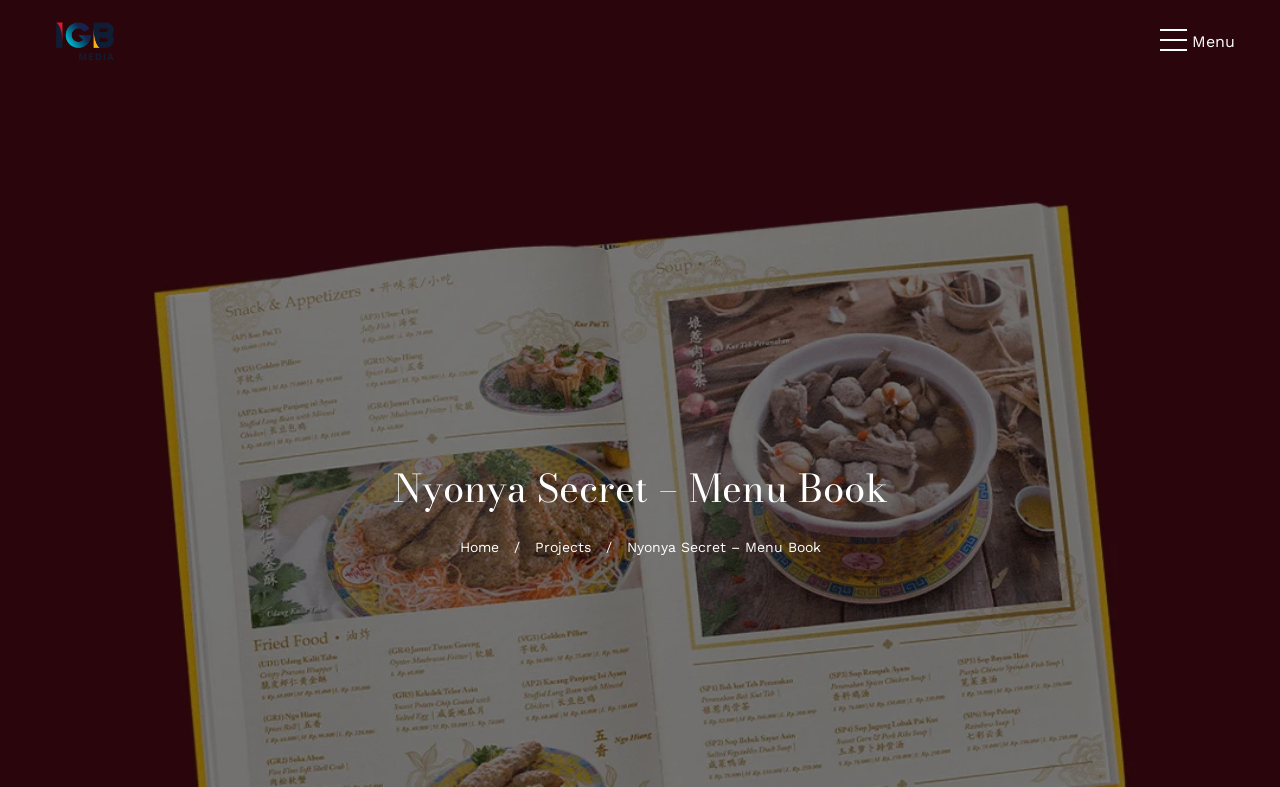Answer in one word or a short phrase: 
What is the layout of the navigation links?

Horizontal